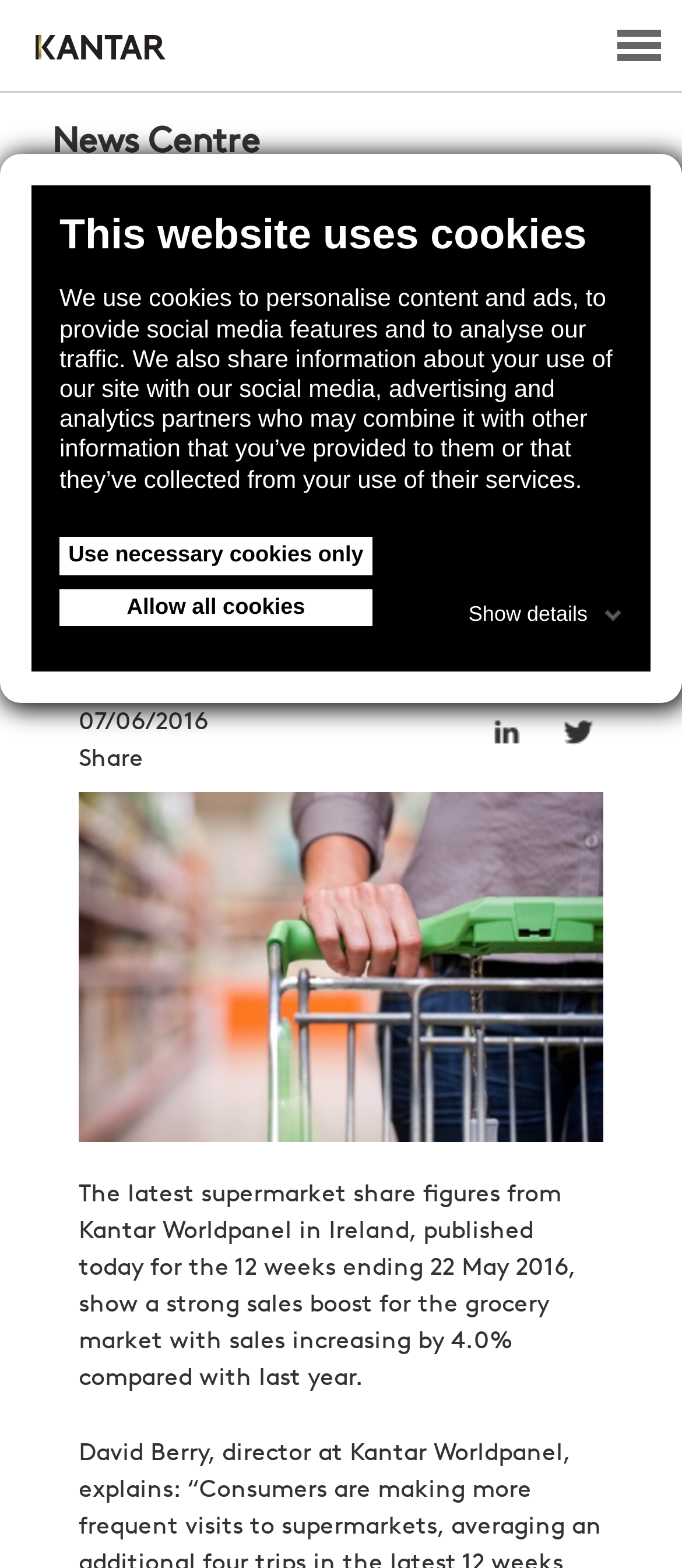Specify the bounding box coordinates of the element's area that should be clicked to execute the given instruction: "View the image". The coordinates should be four float numbers between 0 and 1, i.e., [left, top, right, bottom].

[0.115, 0.505, 0.885, 0.728]